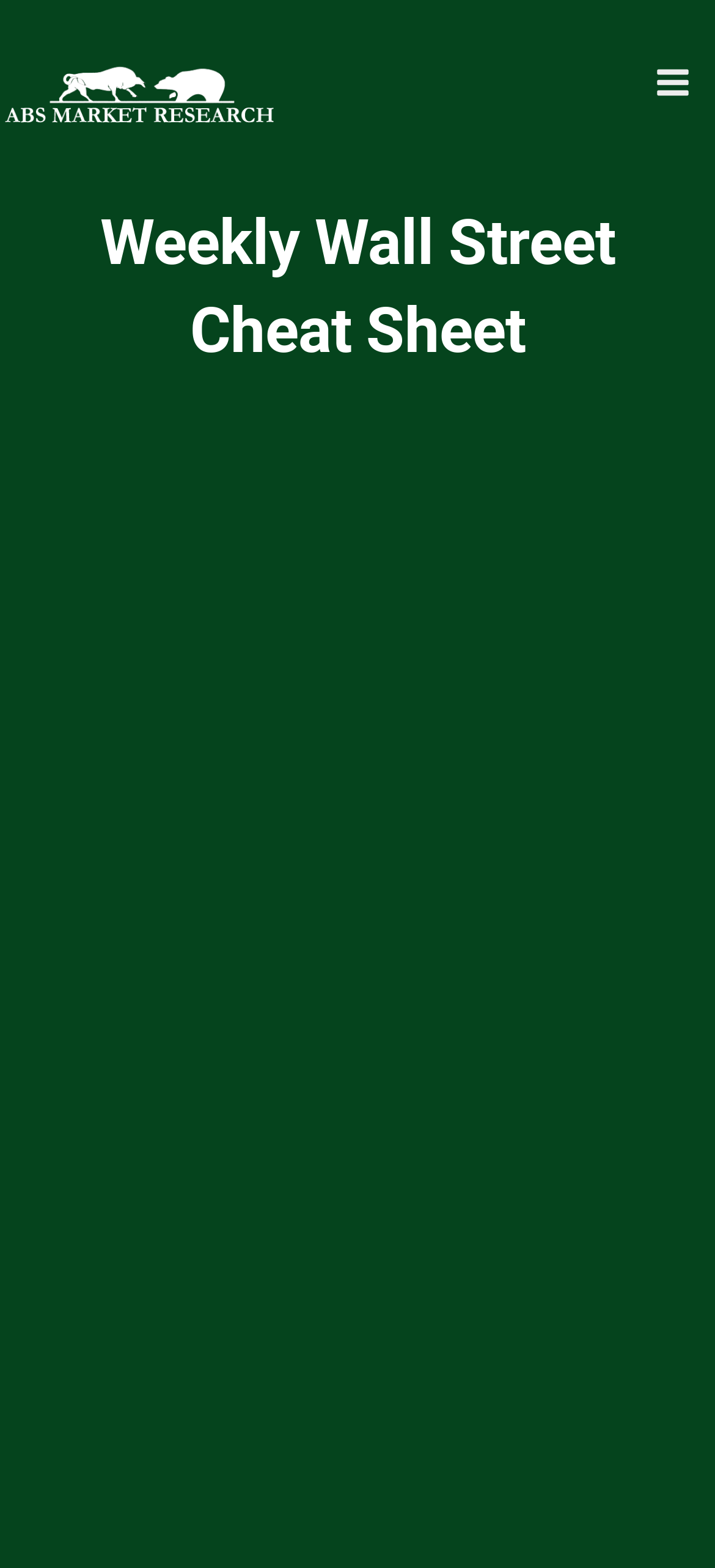Respond with a single word or phrase for the following question: 
What type of information is required to get the cheat sheet?

First name and email